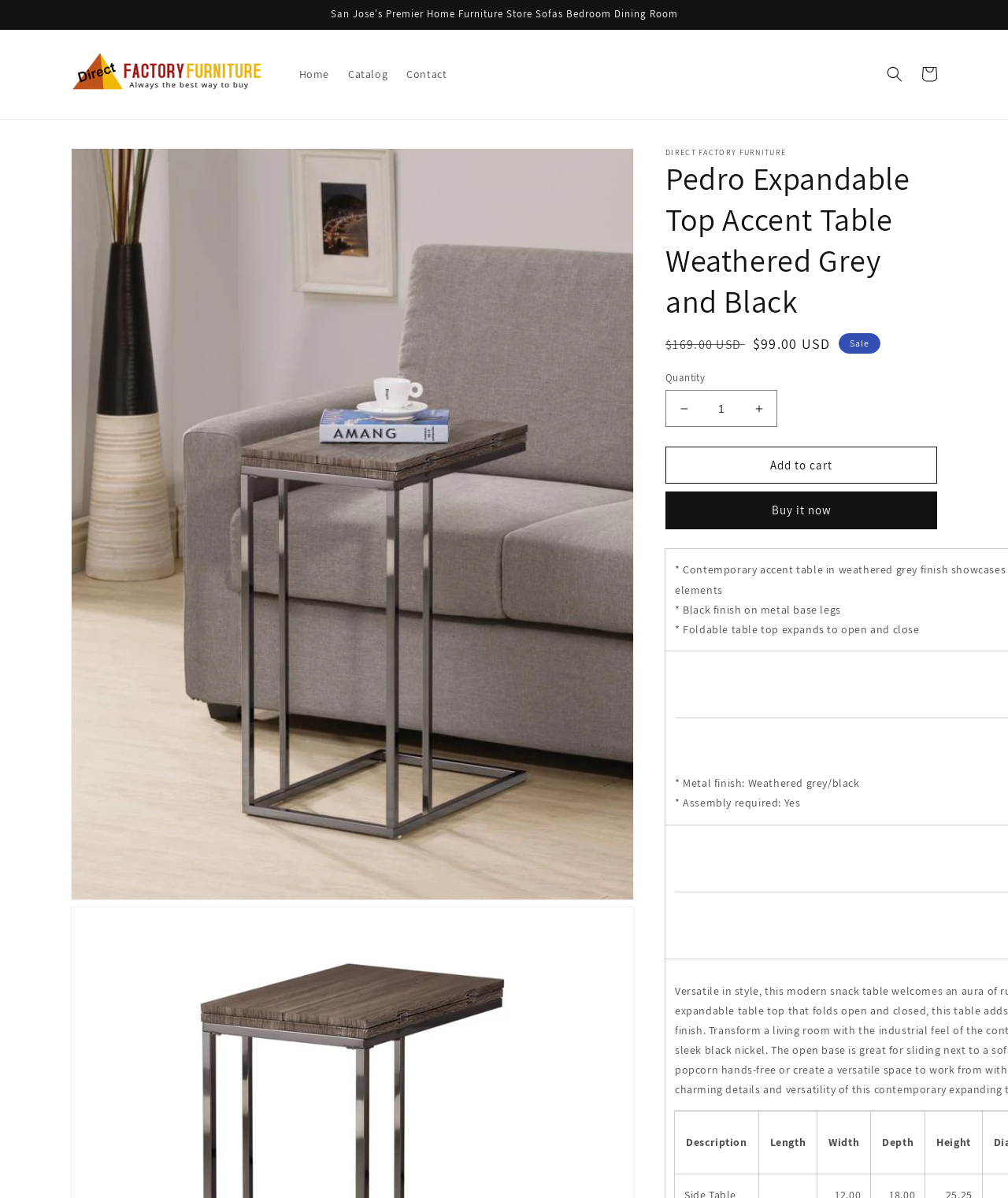Please identify the coordinates of the bounding box that should be clicked to fulfill this instruction: "Add to cart".

[0.66, 0.373, 0.93, 0.404]